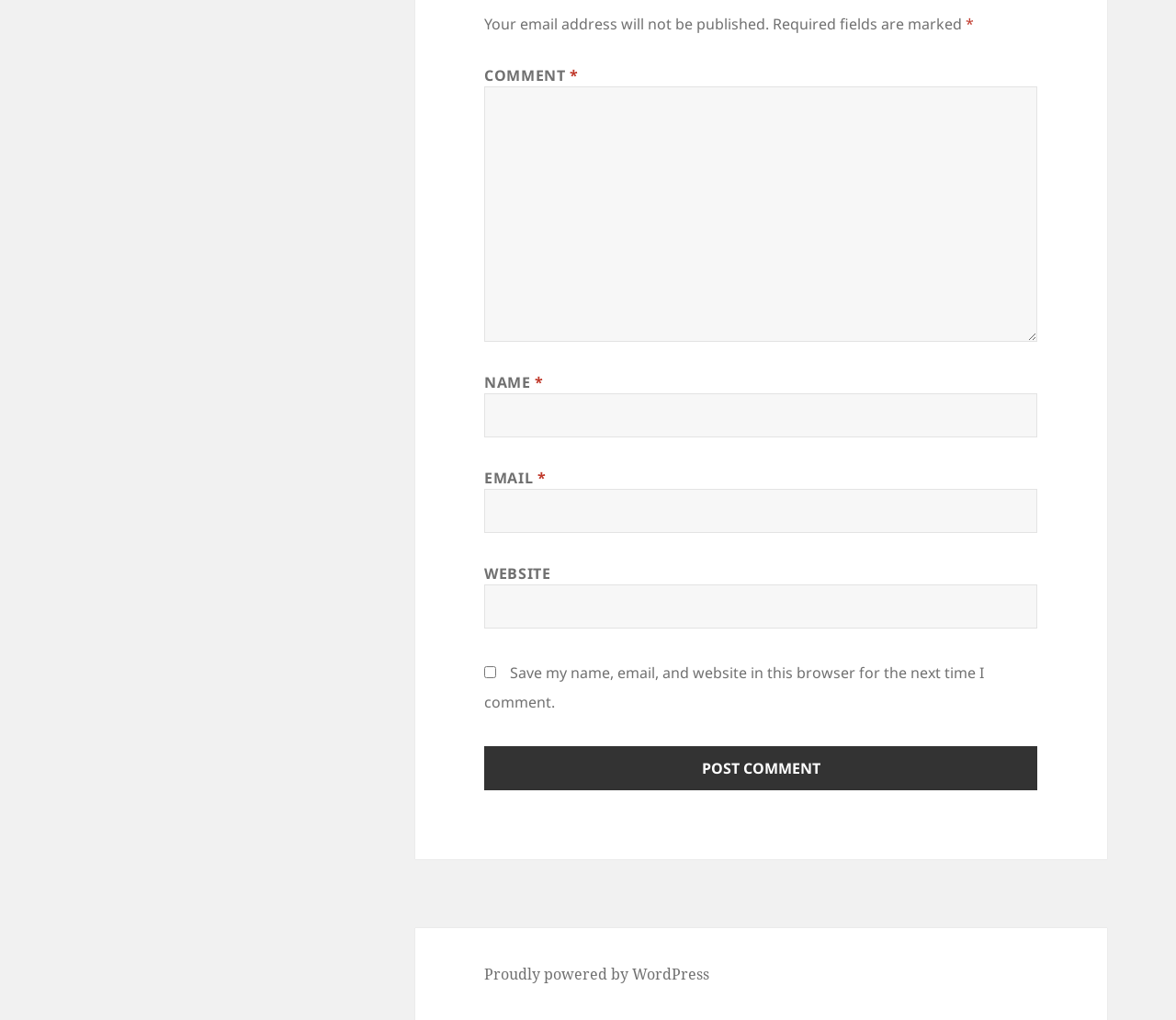Is the 'EMAIL' field required?
Please answer the question with as much detail as possible using the screenshot.

The 'EMAIL' field is required because the textbox element with the label 'EMAIL' has the 'required' attribute set to True.